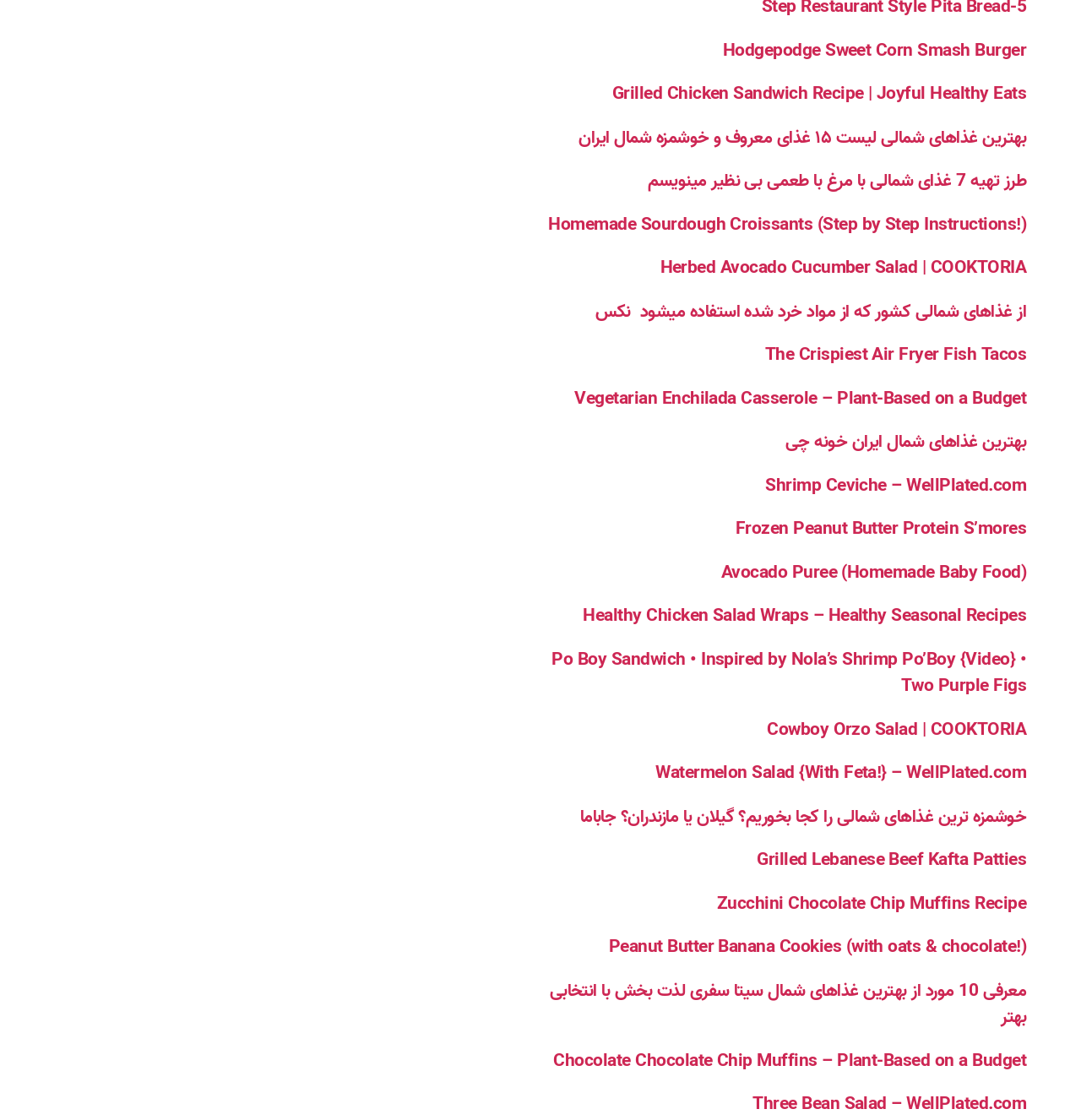Pinpoint the bounding box coordinates of the element you need to click to execute the following instruction: "Click on the Hodgepodge Sweet Corn Smash Burger recipe". The bounding box should be represented by four float numbers between 0 and 1, in the format [left, top, right, bottom].

[0.669, 0.032, 0.949, 0.058]